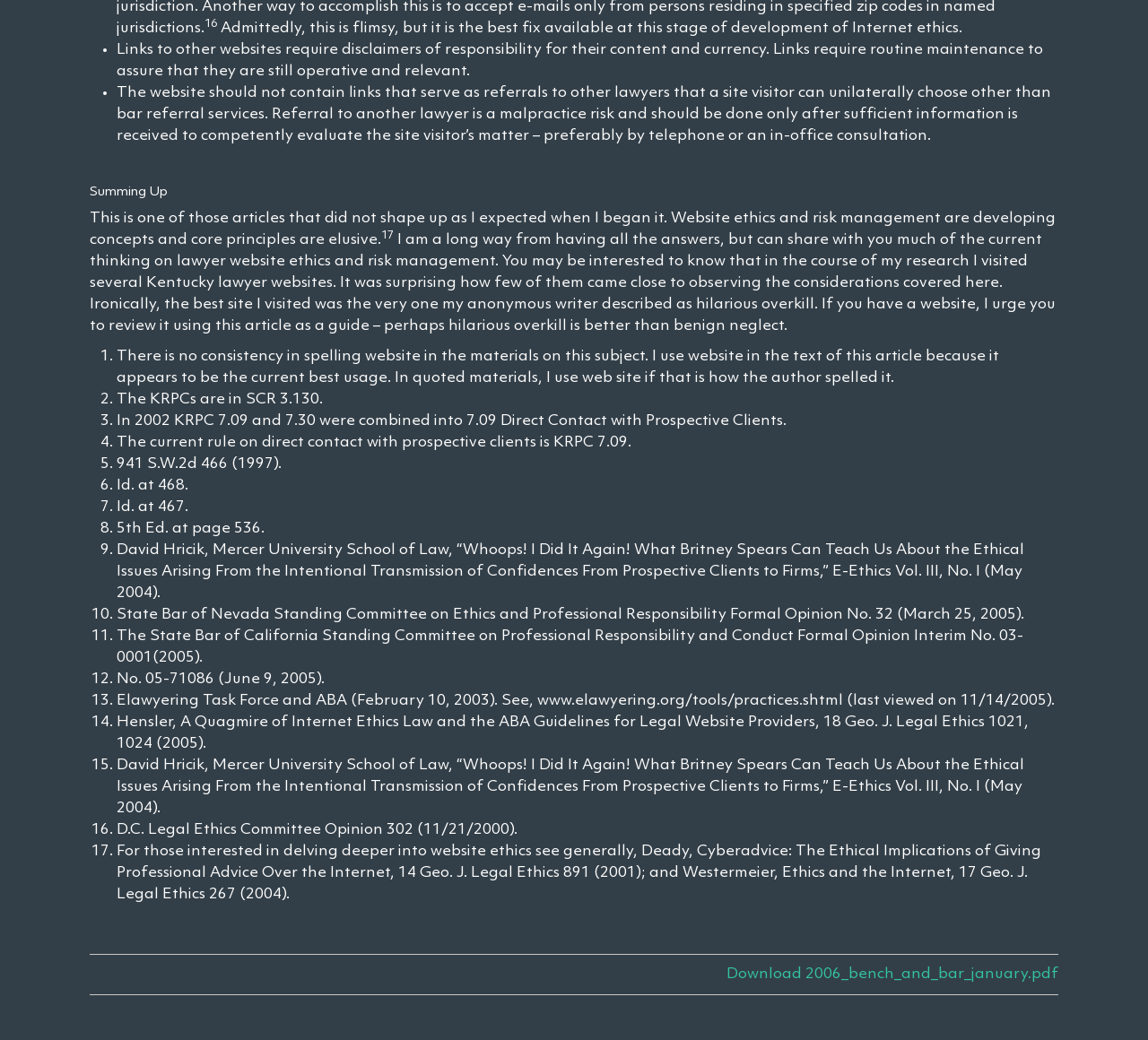Answer succinctly with a single word or phrase:
What is the author's opinion on the current state of lawyer website ethics?

Developing concepts